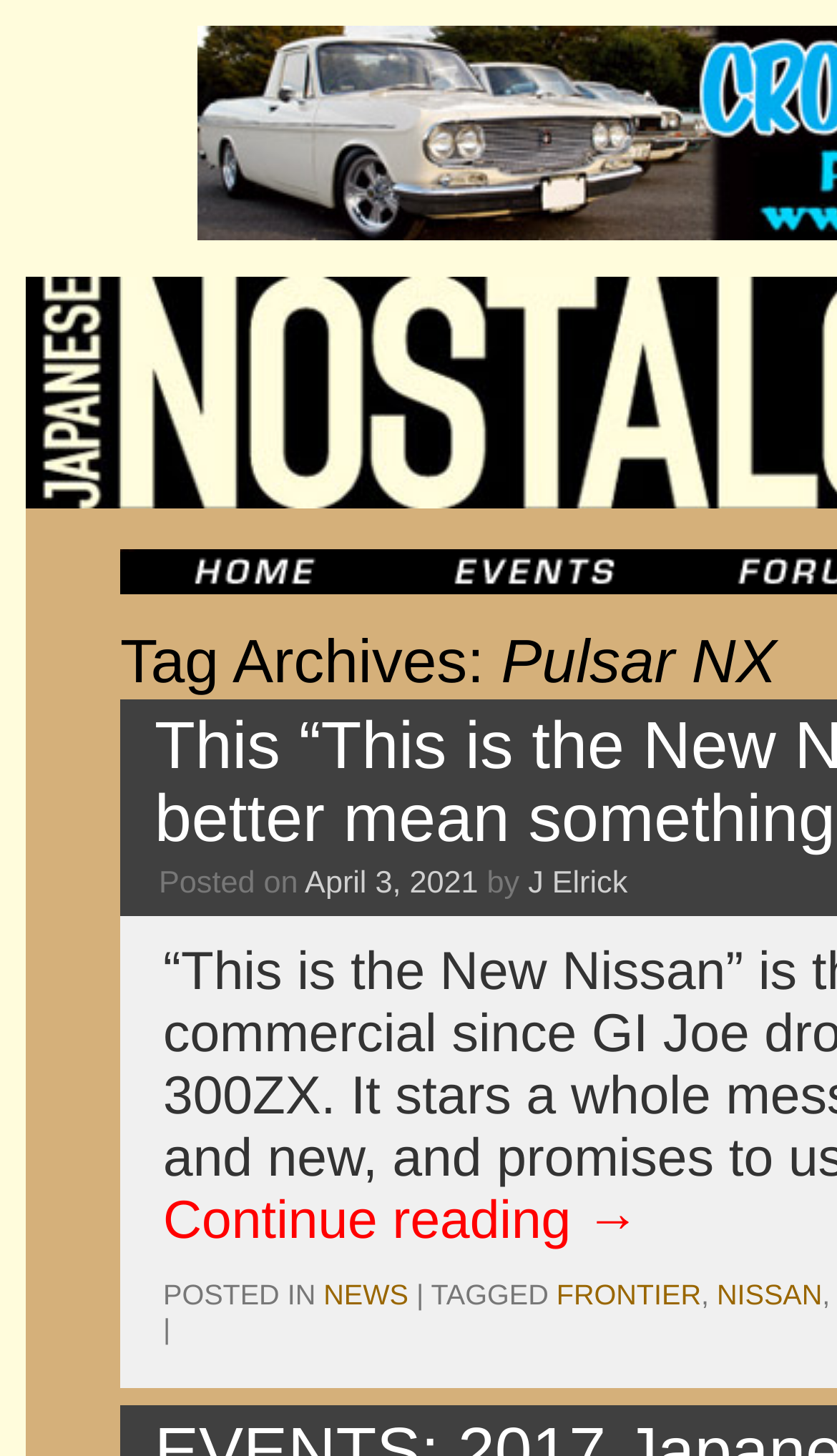Can you show the bounding box coordinates of the region to click on to complete the task described in the instruction: "read news"?

[0.387, 0.878, 0.488, 0.9]